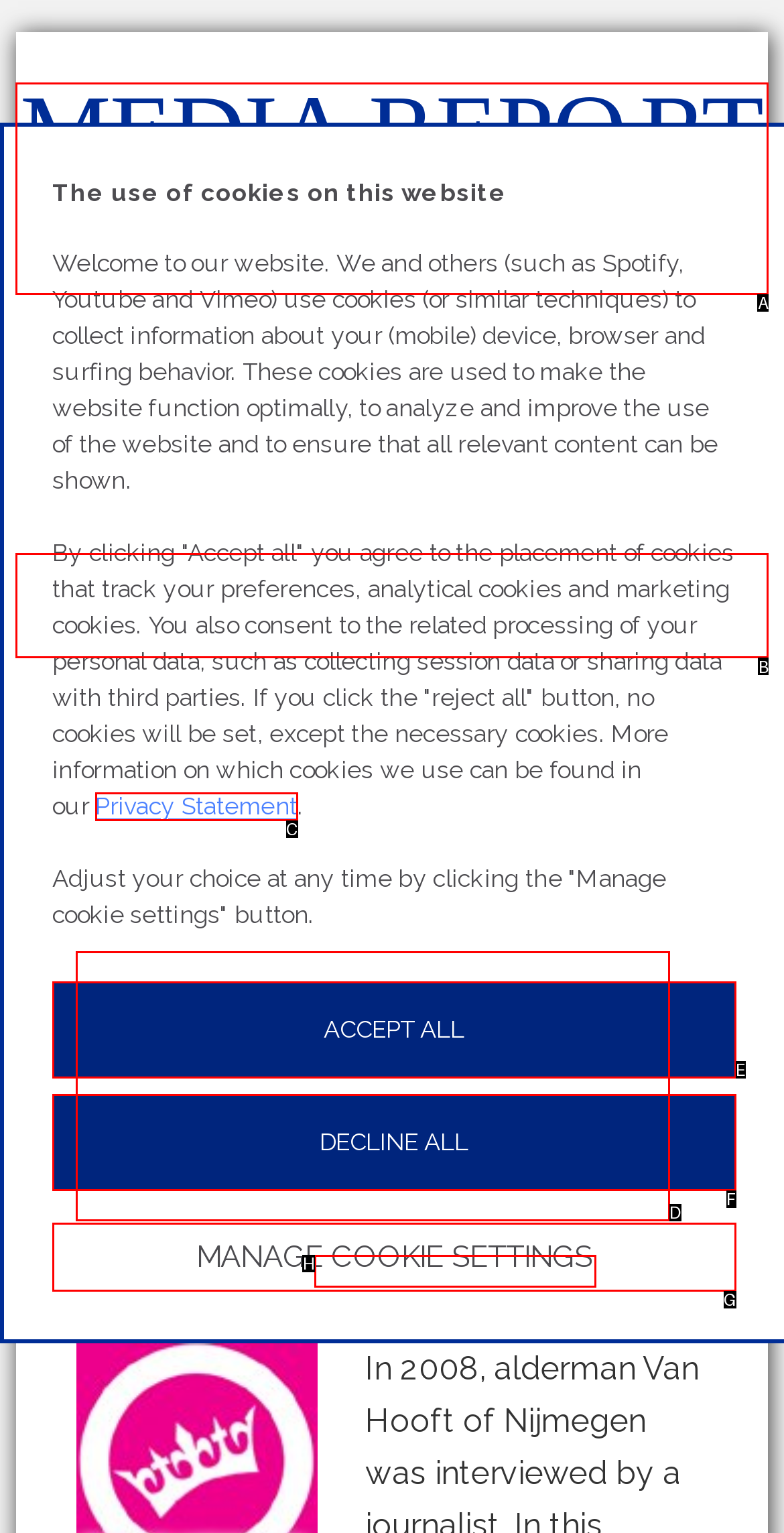Determine the HTML element to click for the instruction: Click the MEDIAREPORT link.
Answer with the letter corresponding to the correct choice from the provided options.

A